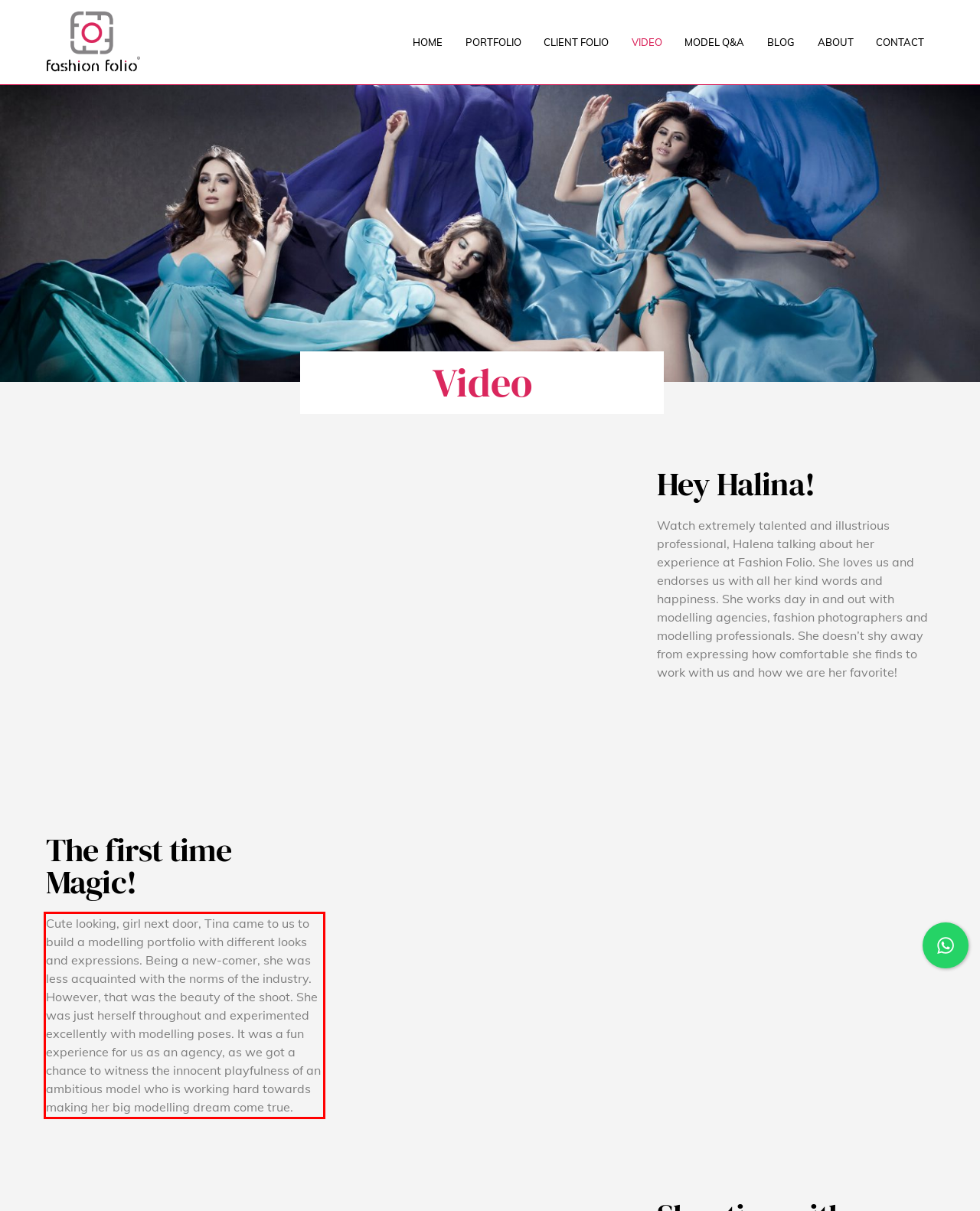Please examine the webpage screenshot containing a red bounding box and use OCR to recognize and output the text inside the red bounding box.

Cute looking, girl next door, Tina came to us to build a modelling portfolio with different looks and expressions. Being a new-comer, she was less acquainted with the norms of the industry. However, that was the beauty of the shoot. She was just herself throughout and experimented excellently with modelling poses. It was a fun experience for us as an agency, as we got a chance to witness the innocent playfulness of an ambitious model who is working hard towards making her big modelling dream come true.